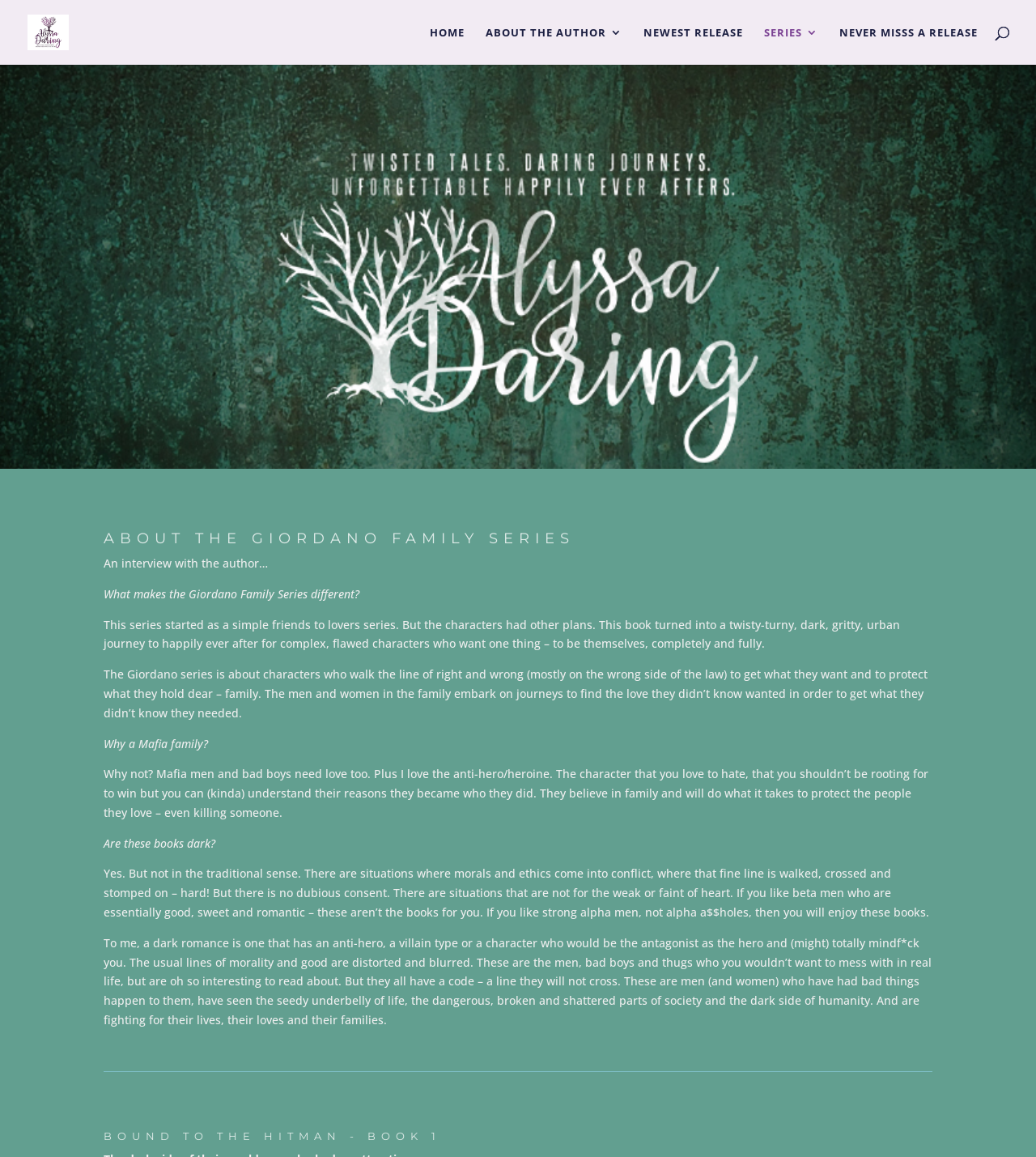Respond with a single word or phrase for the following question: 
What is the theme of the series?

Dark romance